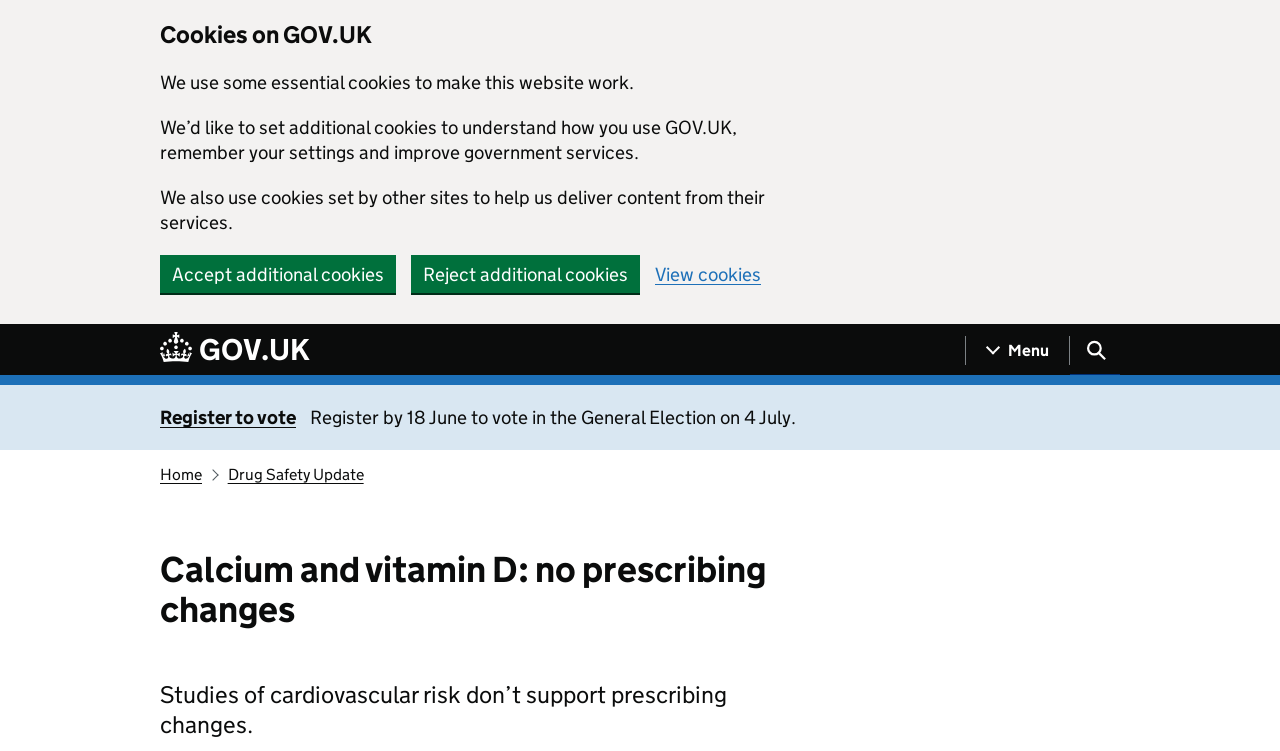Predict the bounding box of the UI element based on this description: "Menu".

[0.754, 0.433, 0.836, 0.499]